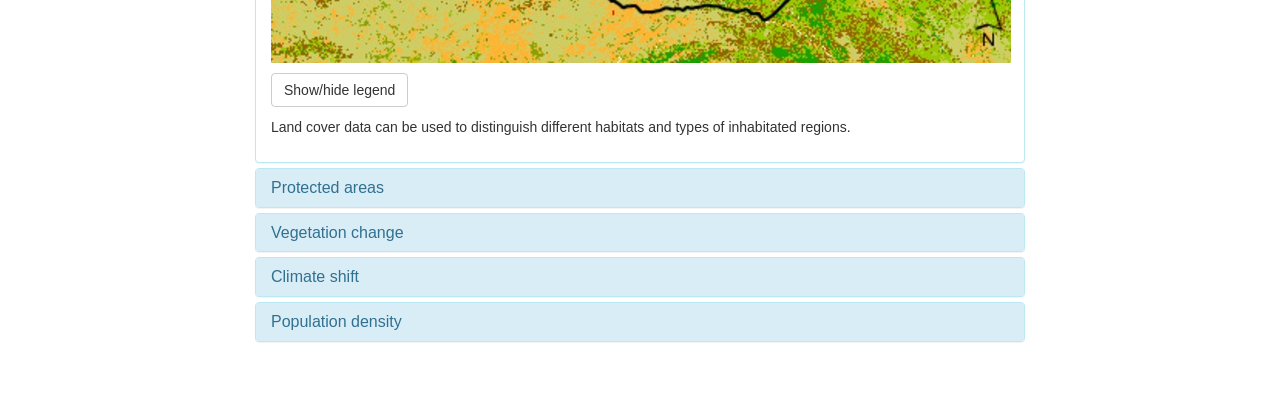How many tabs are available on the webpage?
Examine the screenshot and reply with a single word or phrase.

4